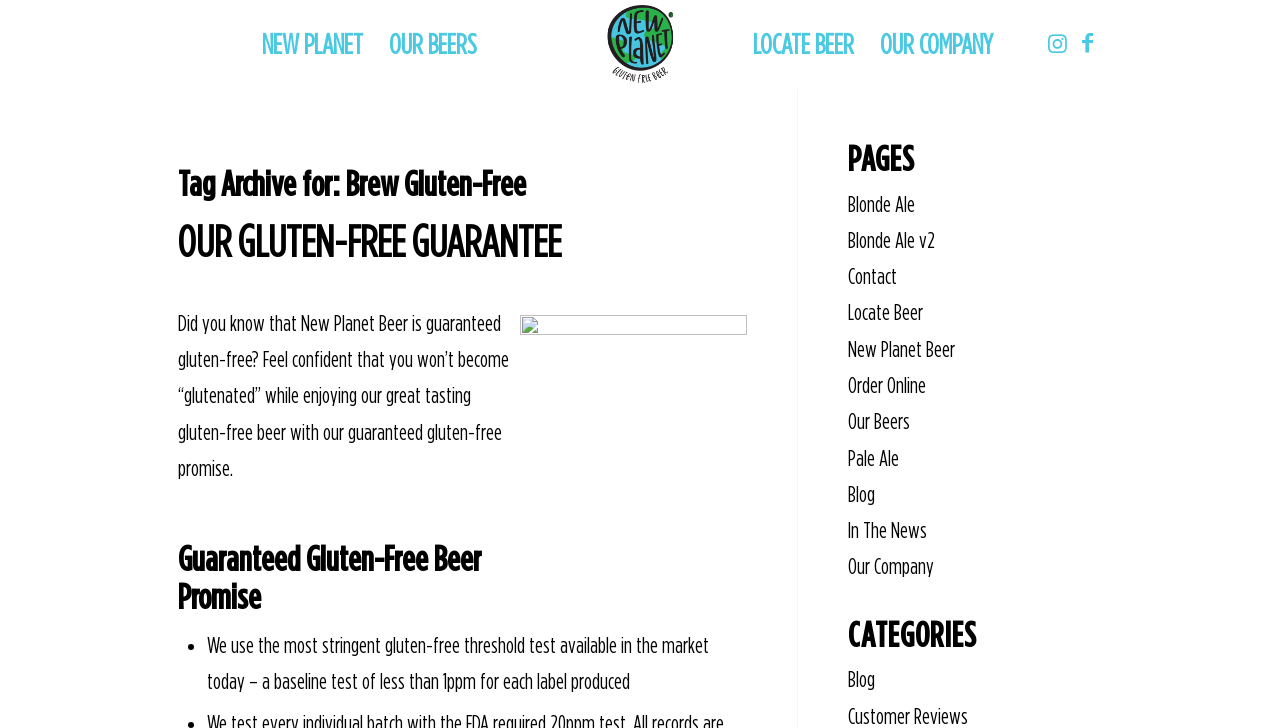Please pinpoint the bounding box coordinates for the region I should click to adhere to this instruction: "Read about OUR GLUTEN-FREE GUARANTEE".

[0.139, 0.297, 0.438, 0.362]